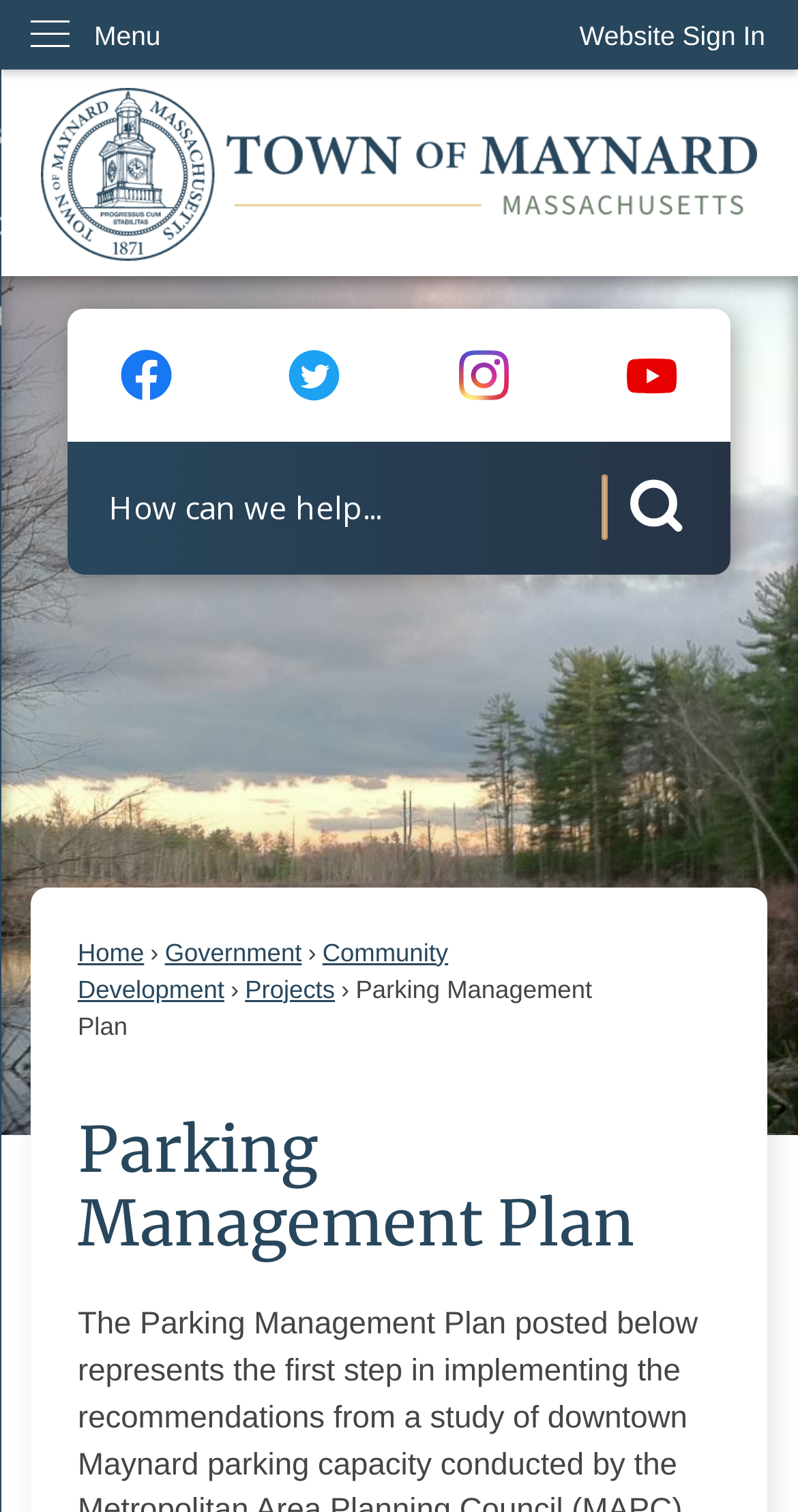Find the bounding box coordinates for the UI element whose description is: "Community Development". The coordinates should be four float numbers between 0 and 1, in the format [left, top, right, bottom].

[0.097, 0.62, 0.562, 0.664]